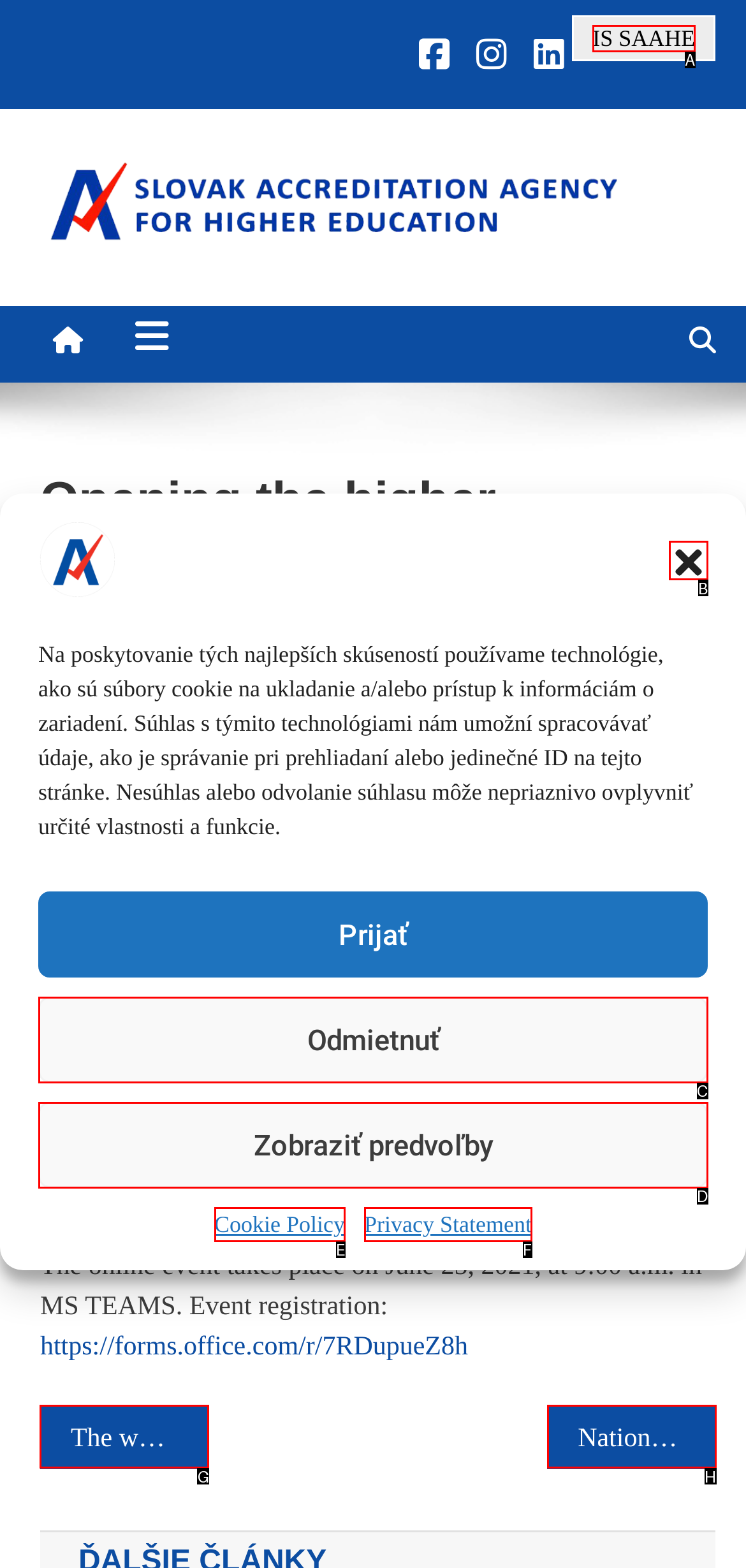Determine which HTML element to click on in order to complete the action: Click the 'Close dialogue' button.
Reply with the letter of the selected option.

B